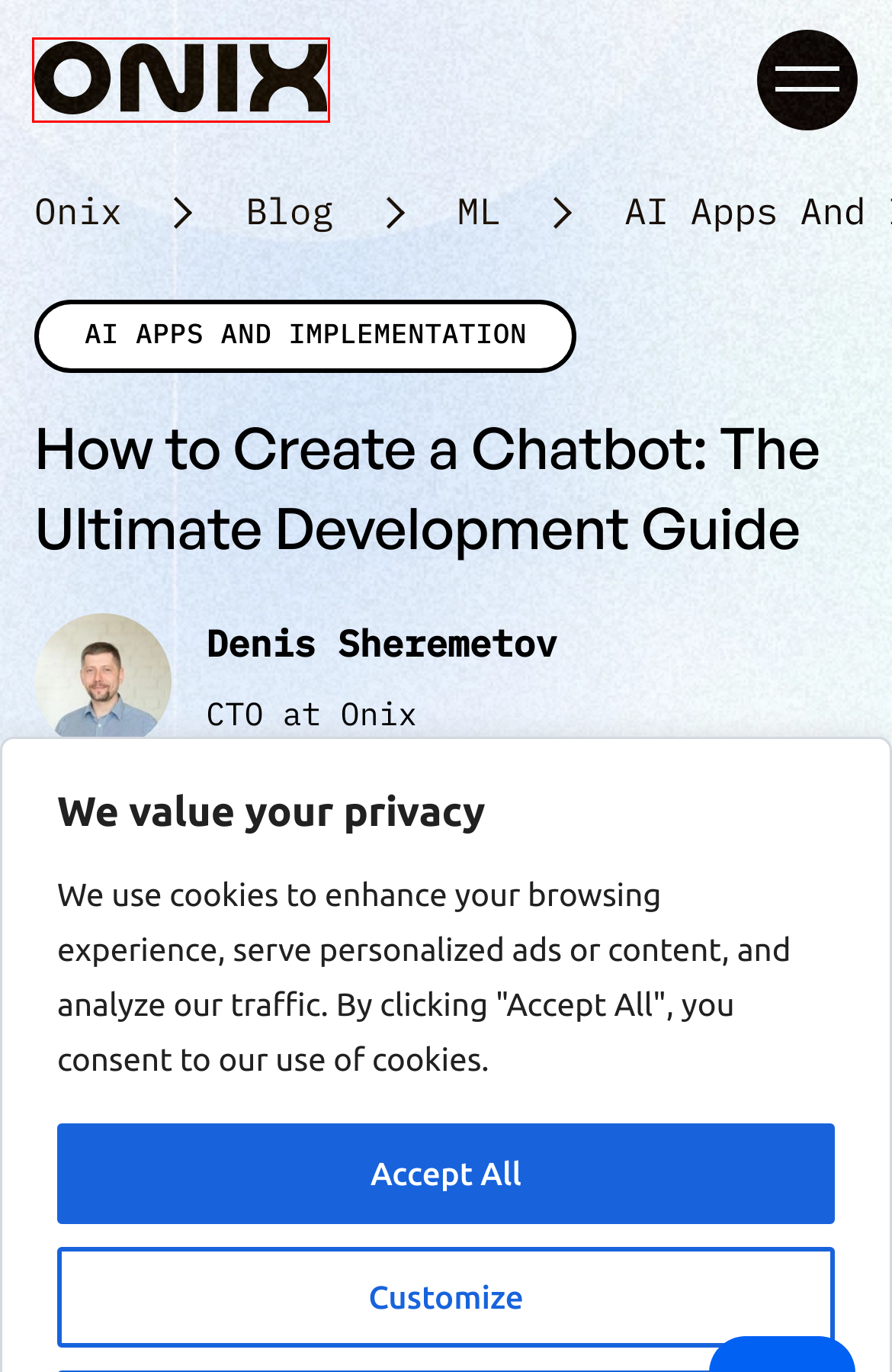Provided is a screenshot of a webpage with a red bounding box around an element. Select the most accurate webpage description for the page that appears after clicking the highlighted element. Here are the candidates:
A. Privacy policy
B. AR & VR in Medical Training: Use Cases & Implementation
C. Offshore Software Development Company | Outsourcing Team - ONIX
D. Denis Sheremetov - CTO at Onix
E. UI and UX Design Services | ONIX
F. Healthcare Software Development Services | ONIX
G. Ukrainian Holidays in 2025
H. Generative AI: GPT-4 vs. GPT-3 Detailed Comparison

C